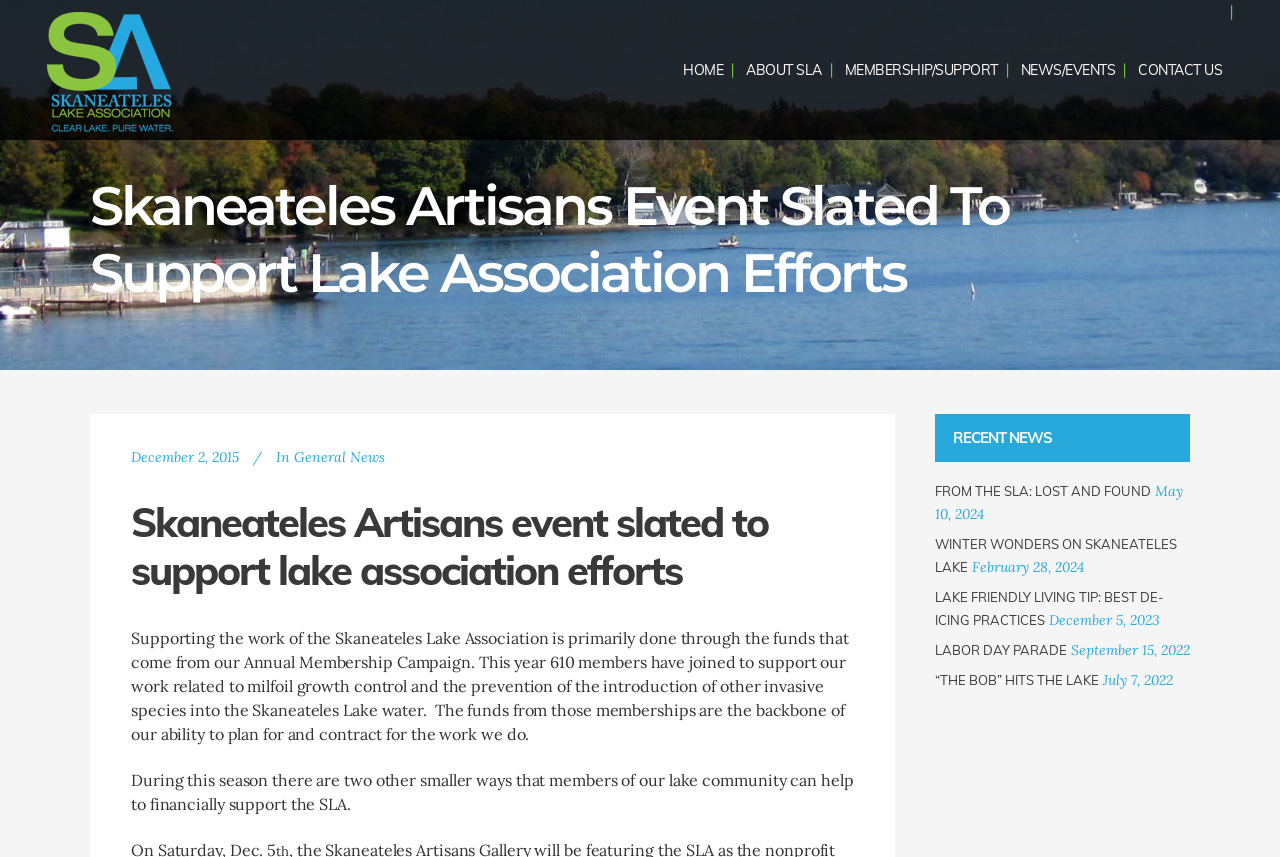Please determine the heading text of this webpage.

Skaneateles Artisans Event Slated To Support Lake Association Efforts